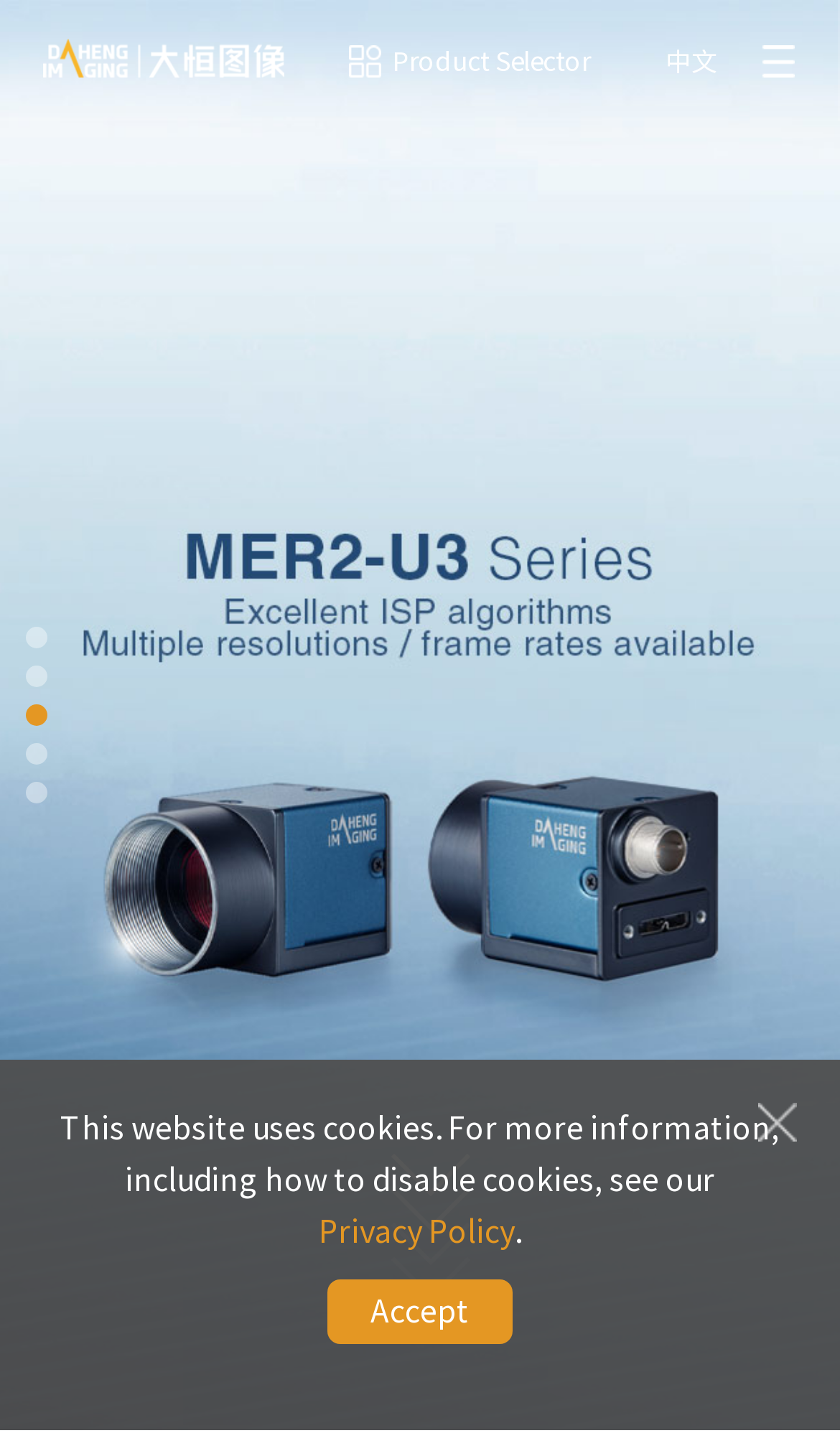Show the bounding box coordinates for the HTML element described as: "Accept".

[0.39, 0.882, 0.61, 0.926]